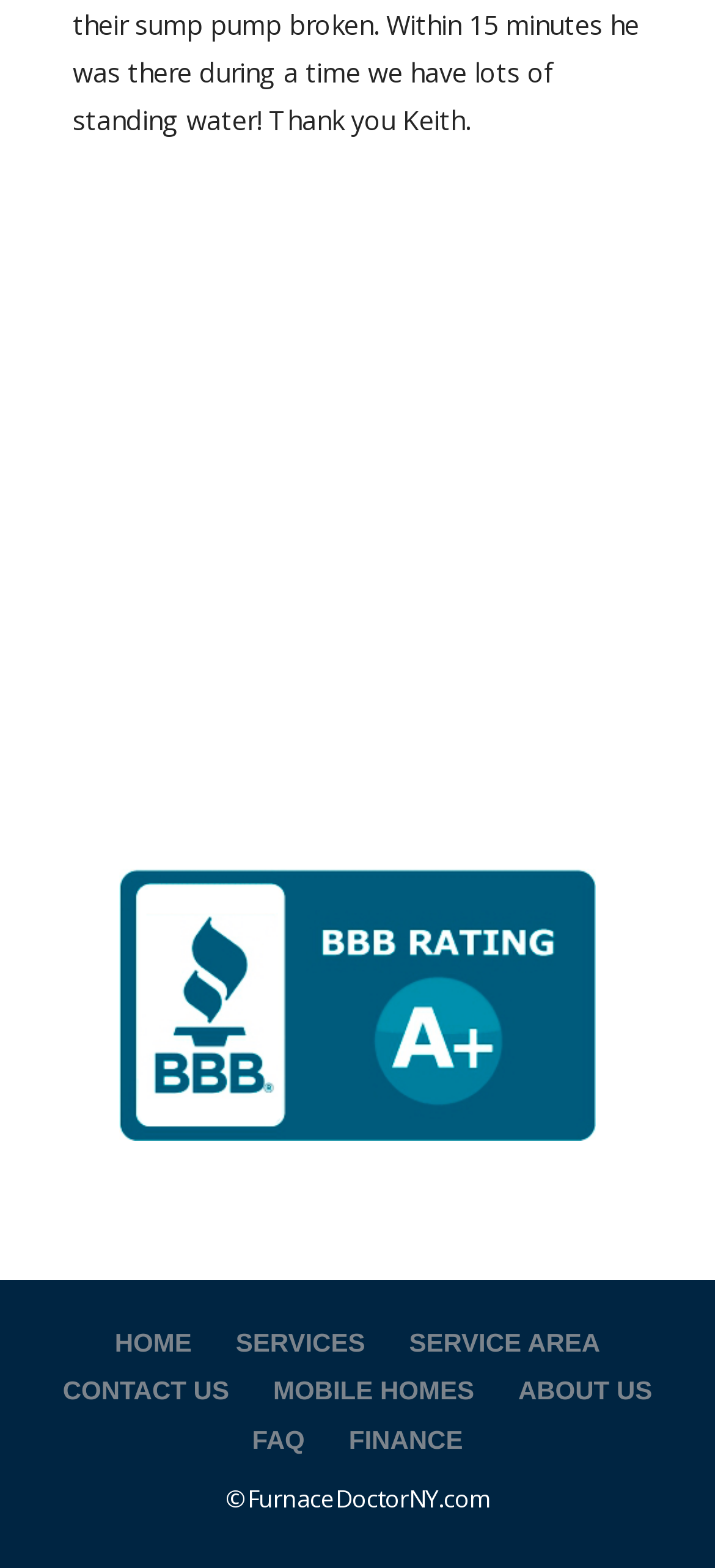Identify the bounding box coordinates of the region that needs to be clicked to carry out this instruction: "check service area". Provide these coordinates as four float numbers ranging from 0 to 1, i.e., [left, top, right, bottom].

[0.572, 0.847, 0.839, 0.866]